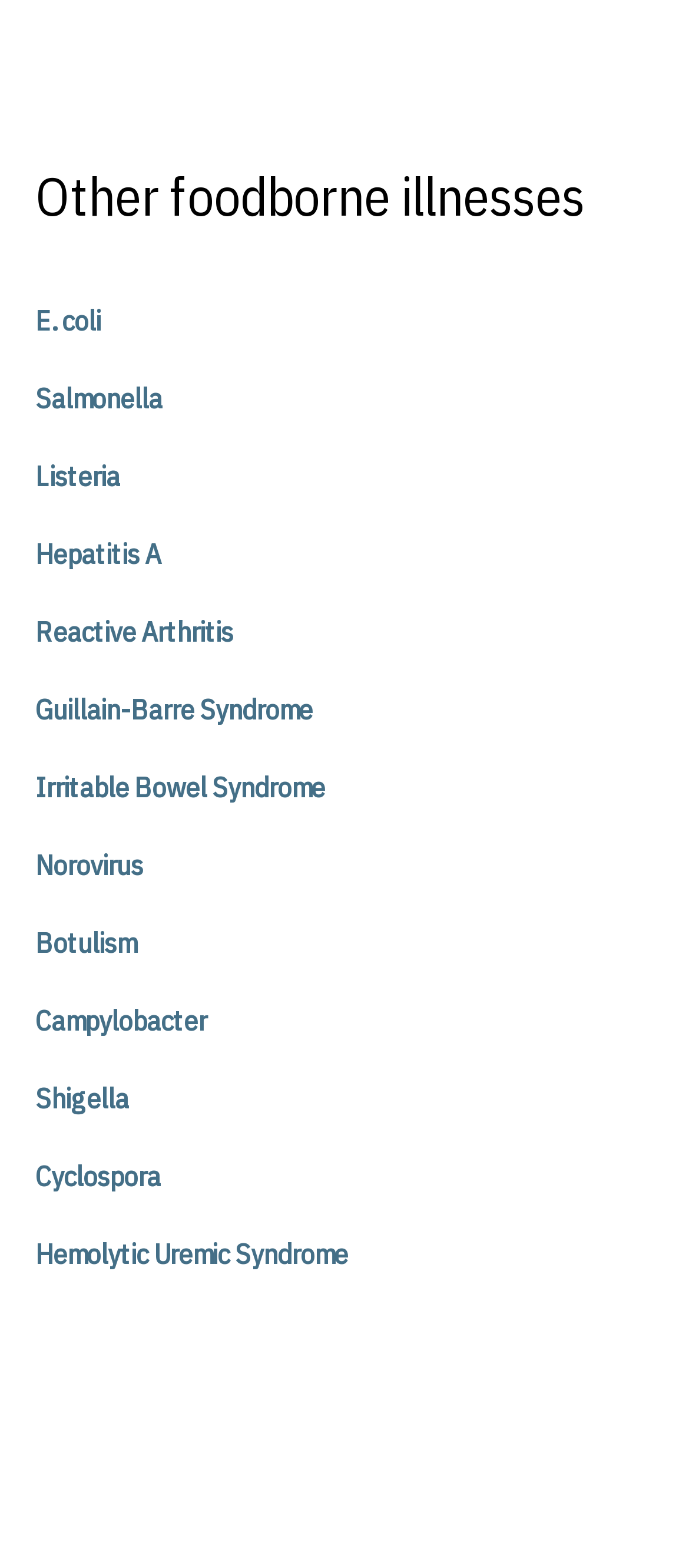Locate the bounding box coordinates of the element that should be clicked to execute the following instruction: "Discover more about Norovirus".

[0.051, 0.538, 0.949, 0.565]